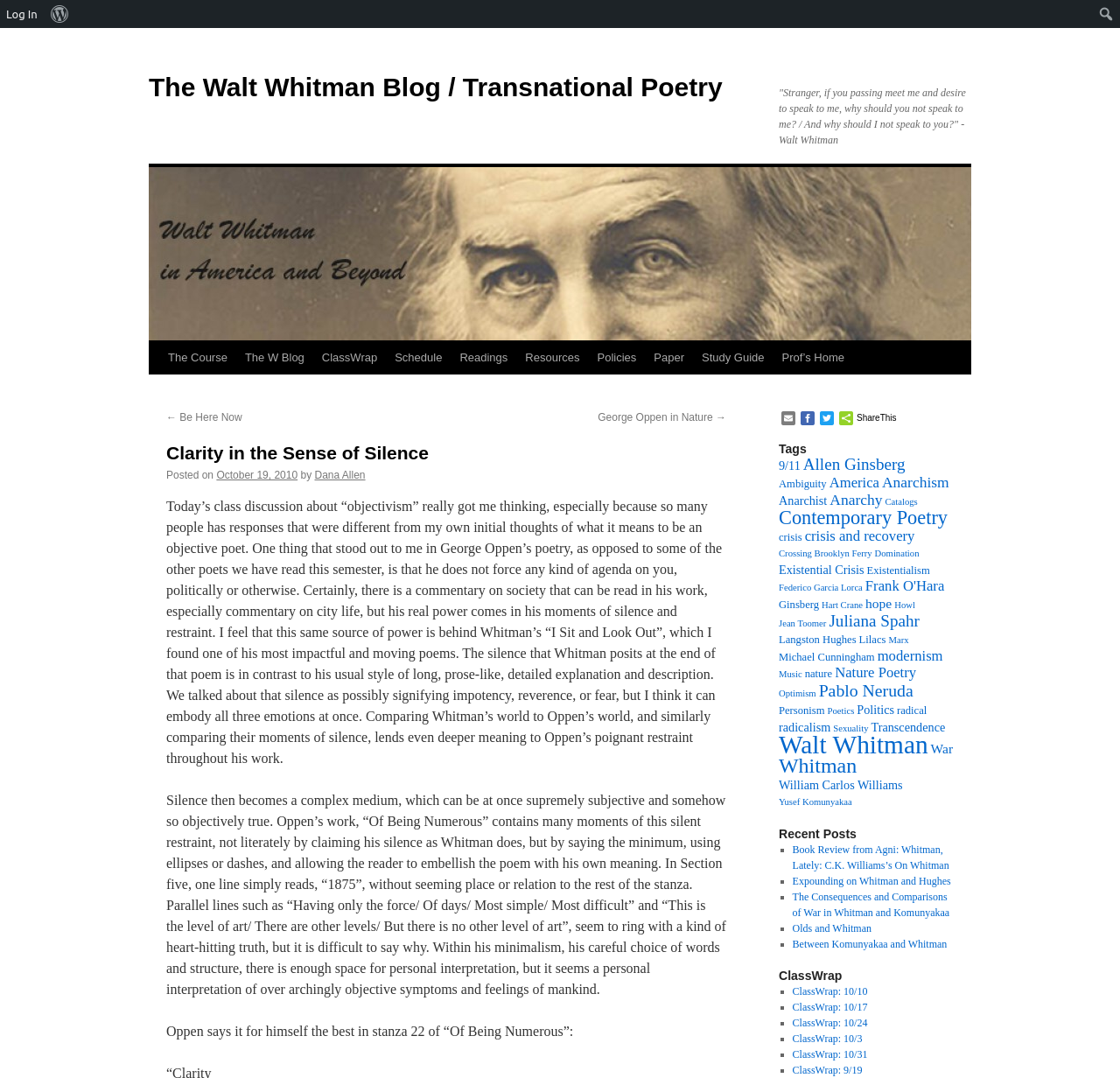Provide the bounding box coordinates of the area you need to click to execute the following instruction: "go to the course page".

[0.142, 0.317, 0.211, 0.347]